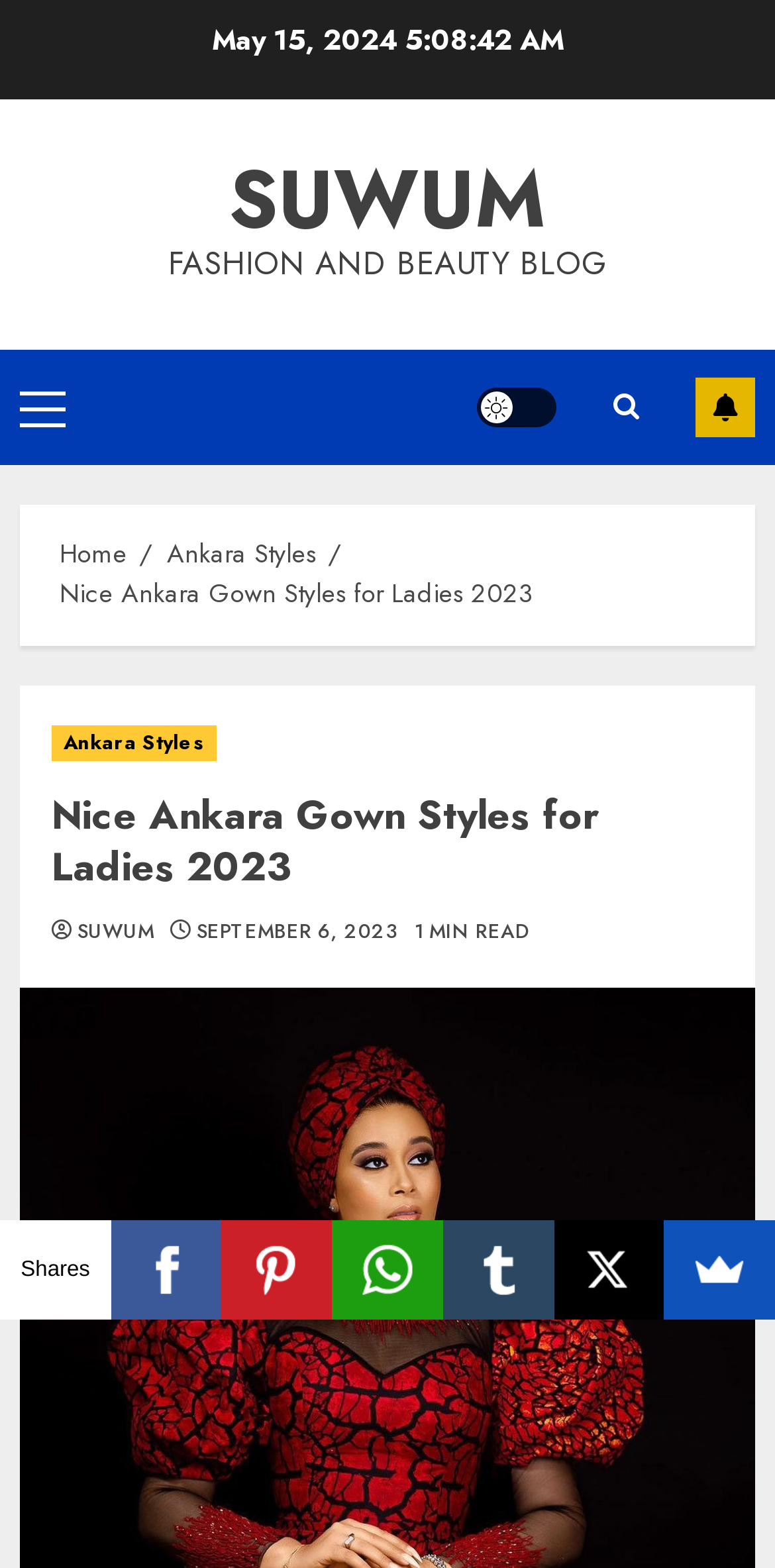Pinpoint the bounding box coordinates of the clickable area needed to execute the instruction: "Go to the Primary Menu". The coordinates should be specified as four float numbers between 0 and 1, i.e., [left, top, right, bottom].

[0.026, 0.248, 0.085, 0.271]